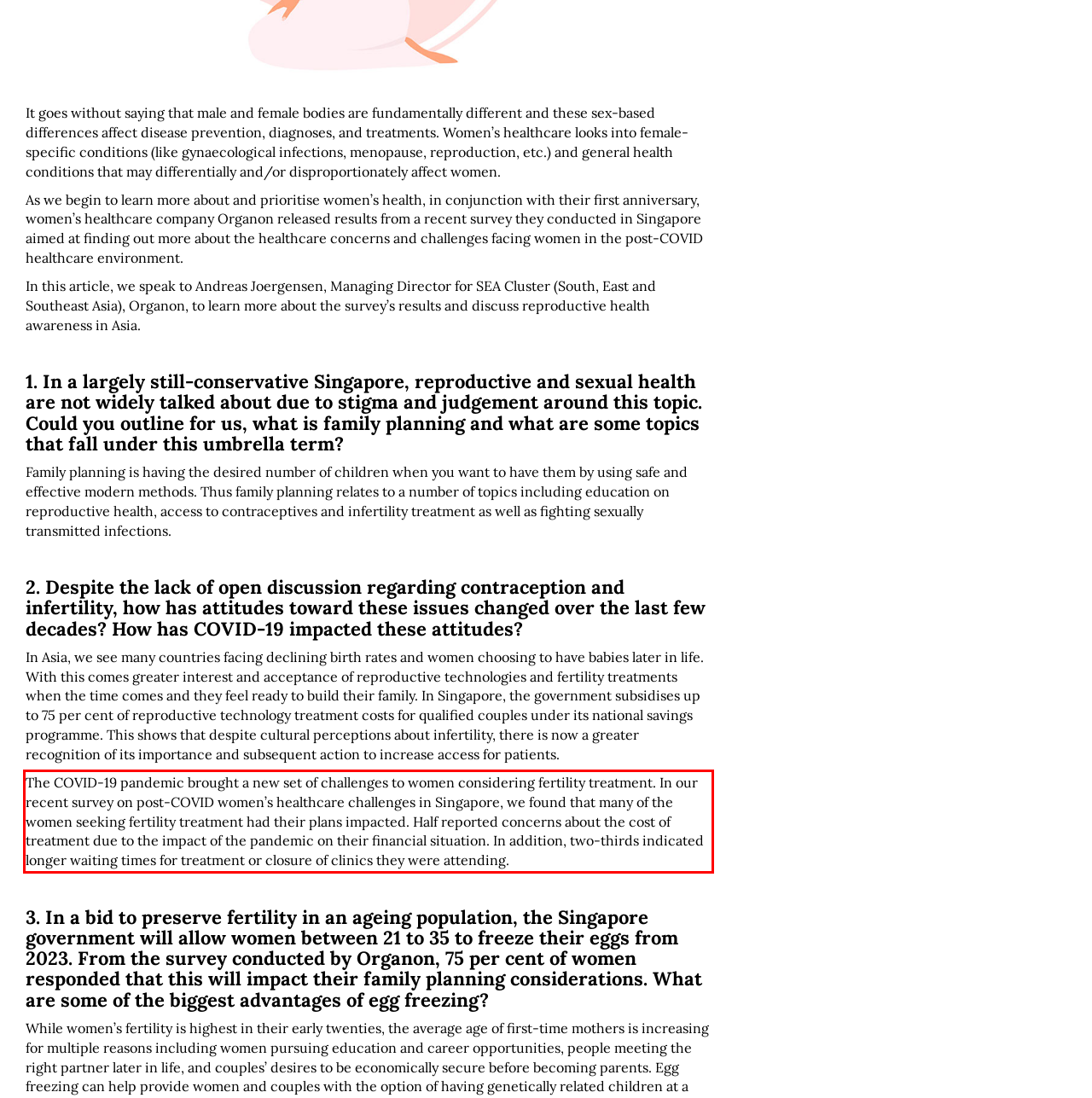You have a screenshot of a webpage with a red bounding box. Use OCR to generate the text contained within this red rectangle.

The COVID-19 pandemic brought a new set of challenges to women considering fertility treatment. In our recent survey on post-COVID women’s healthcare challenges in Singapore, we found that many of the women seeking fertility treatment had their plans impacted. Half reported concerns about the cost of treatment due to the impact of the pandemic on their financial situation. In addition, two-thirds indicated longer waiting times for treatment or closure of clinics they were attending.